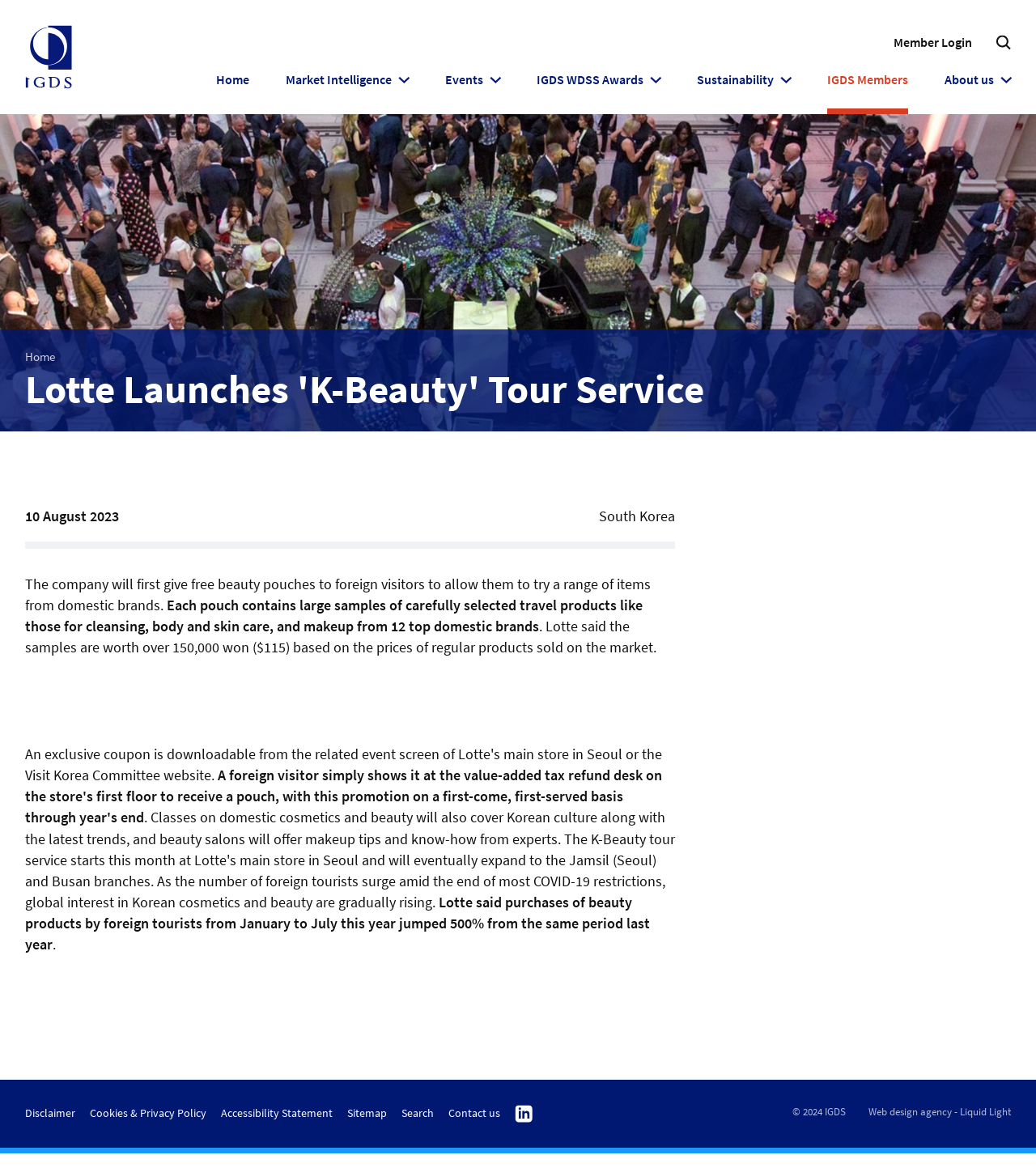Please answer the following query using a single word or phrase: 
What is the name of the organization that owns this website?

IGDS